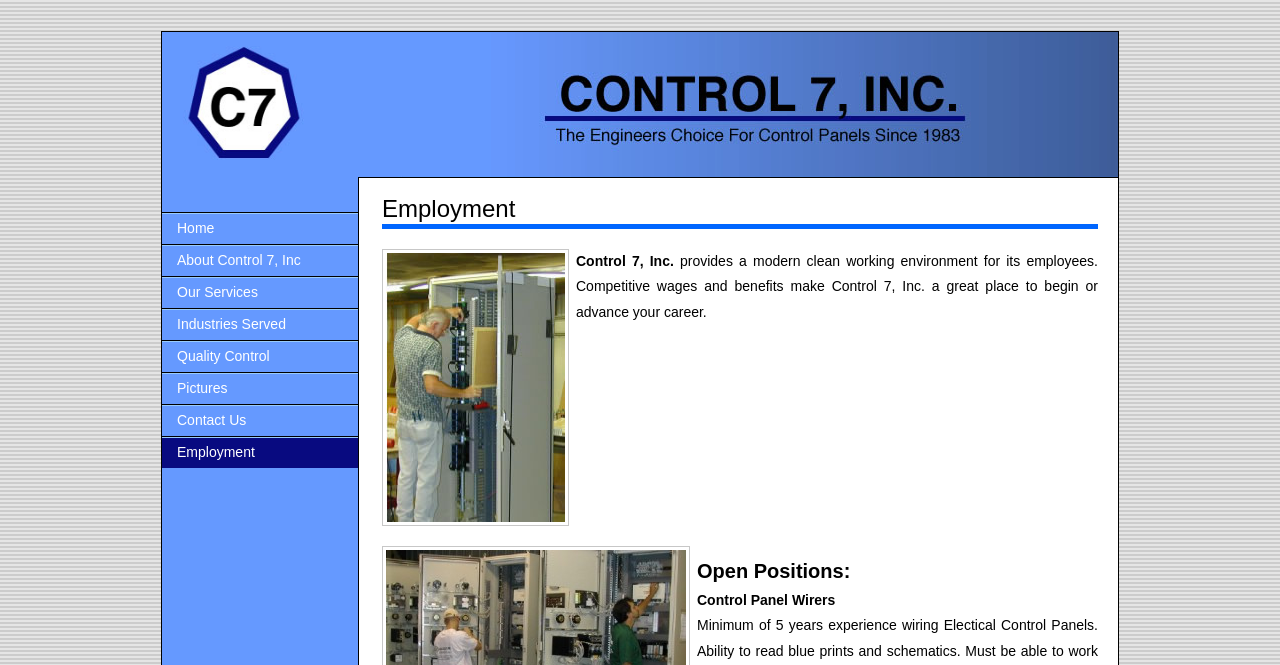Locate the bounding box coordinates of the area that needs to be clicked to fulfill the following instruction: "click the Control 7, Inc logo". The coordinates should be in the format of four float numbers between 0 and 1, namely [left, top, right, bottom].

[0.127, 0.048, 0.248, 0.248]